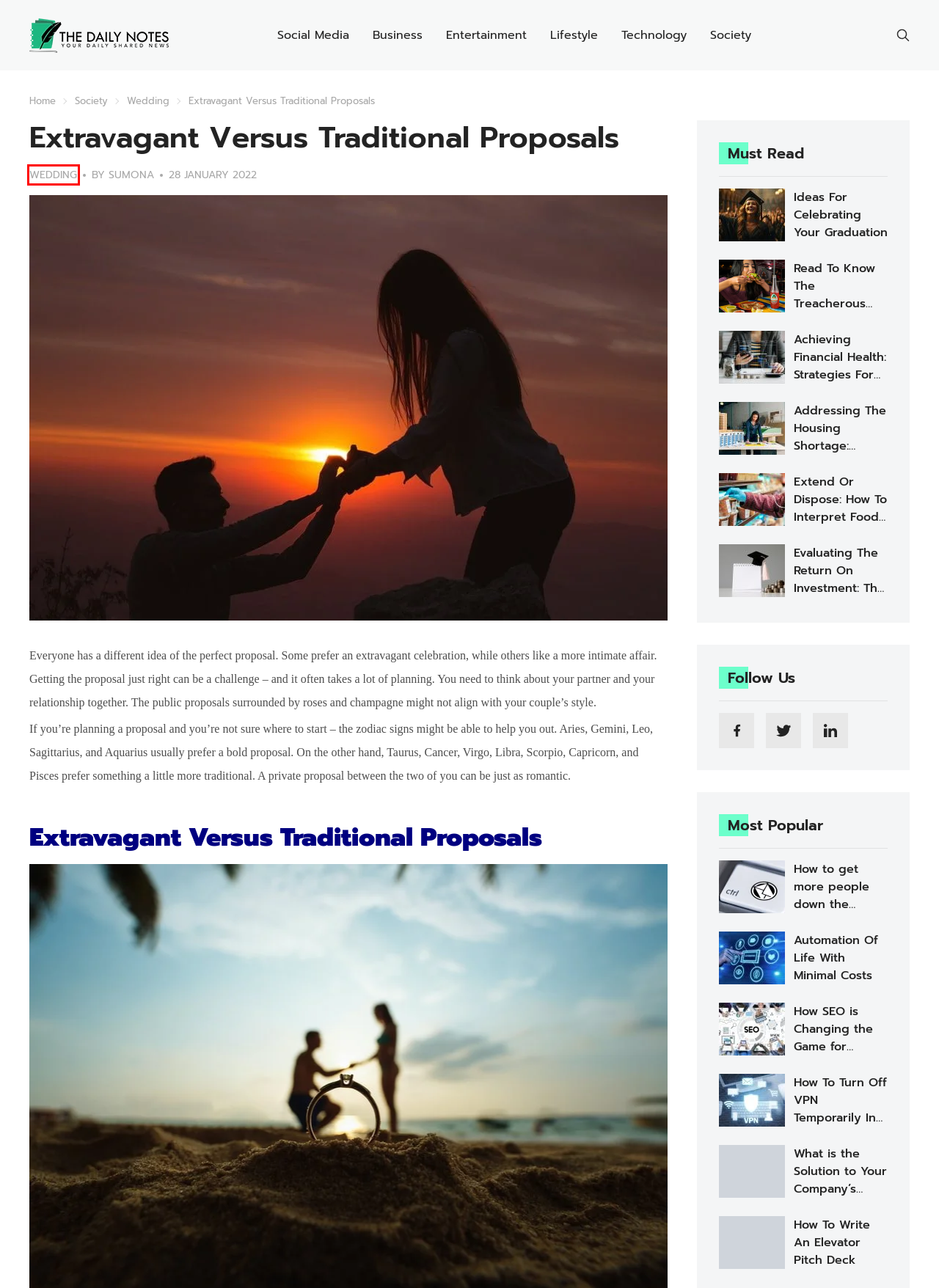You have a screenshot of a webpage, and a red bounding box highlights an element. Select the webpage description that best fits the new page after clicking the element within the bounding box. Options are:
A. Latest Business News, Guides, Stories & Info: TheDailyNotes
B. Latest LifeStyle News, Guides, Info & Stories: TheDailyNotes
C. The Daily Notes - Your Daily Shared News
D. Sumona, Author at The Daily Notes
E. Best Wedding Planing : The Daily Notes
F. Addressing The Housing Shortage: Advantages Of Large-Scale Build-To-Rent Housing
G. Latest entertainment news, guides, ideas, stoires: ThedailyNotes
H. Ideas For Celebrating Your Graduation

E